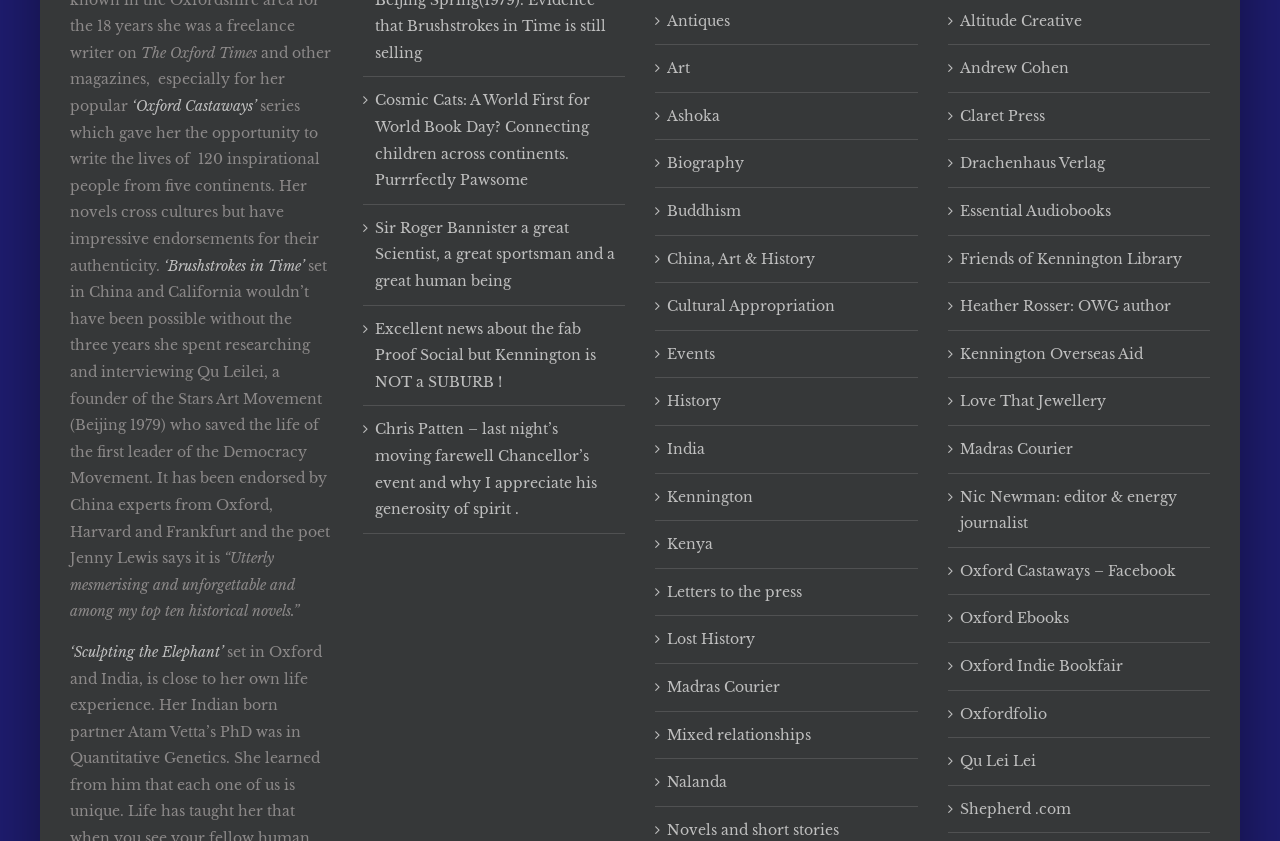Determine the bounding box coordinates of the clickable area required to perform the following instruction: "Read about 'Brushstrokes in Time'". The coordinates should be represented as four float numbers between 0 and 1: [left, top, right, bottom].

[0.128, 0.305, 0.238, 0.327]